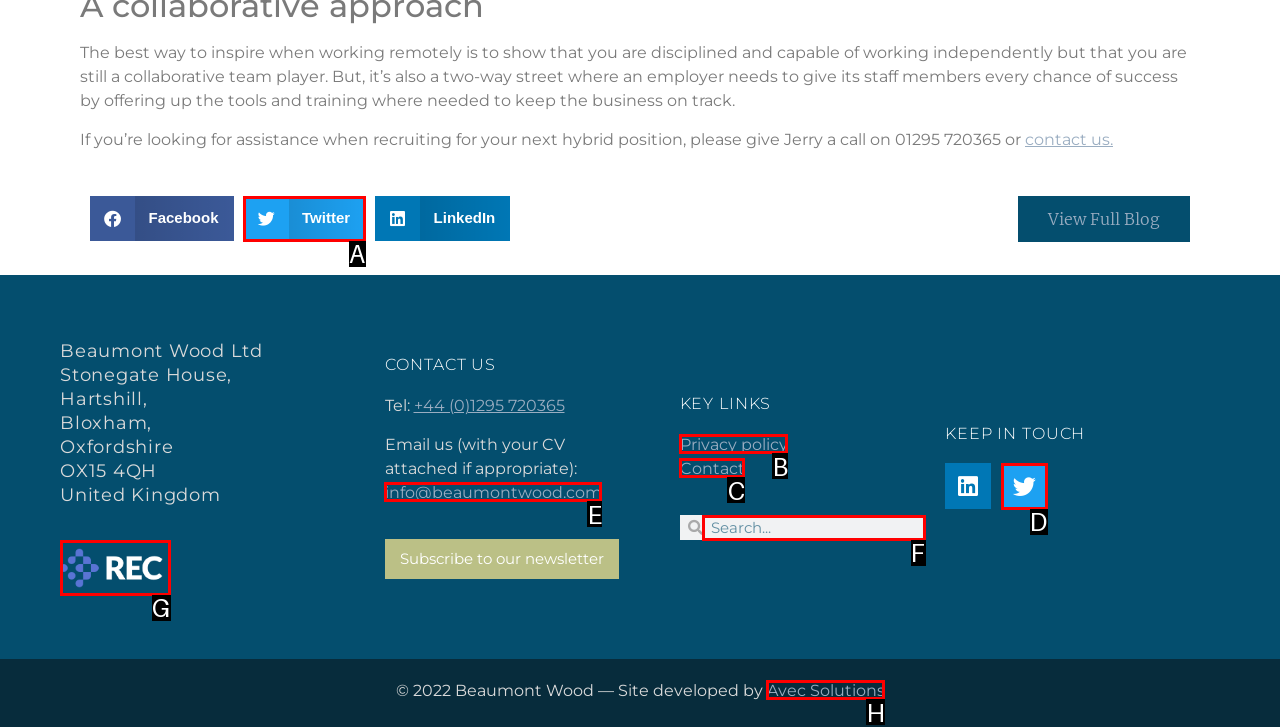For the instruction: Search for something, which HTML element should be clicked?
Respond with the letter of the appropriate option from the choices given.

F